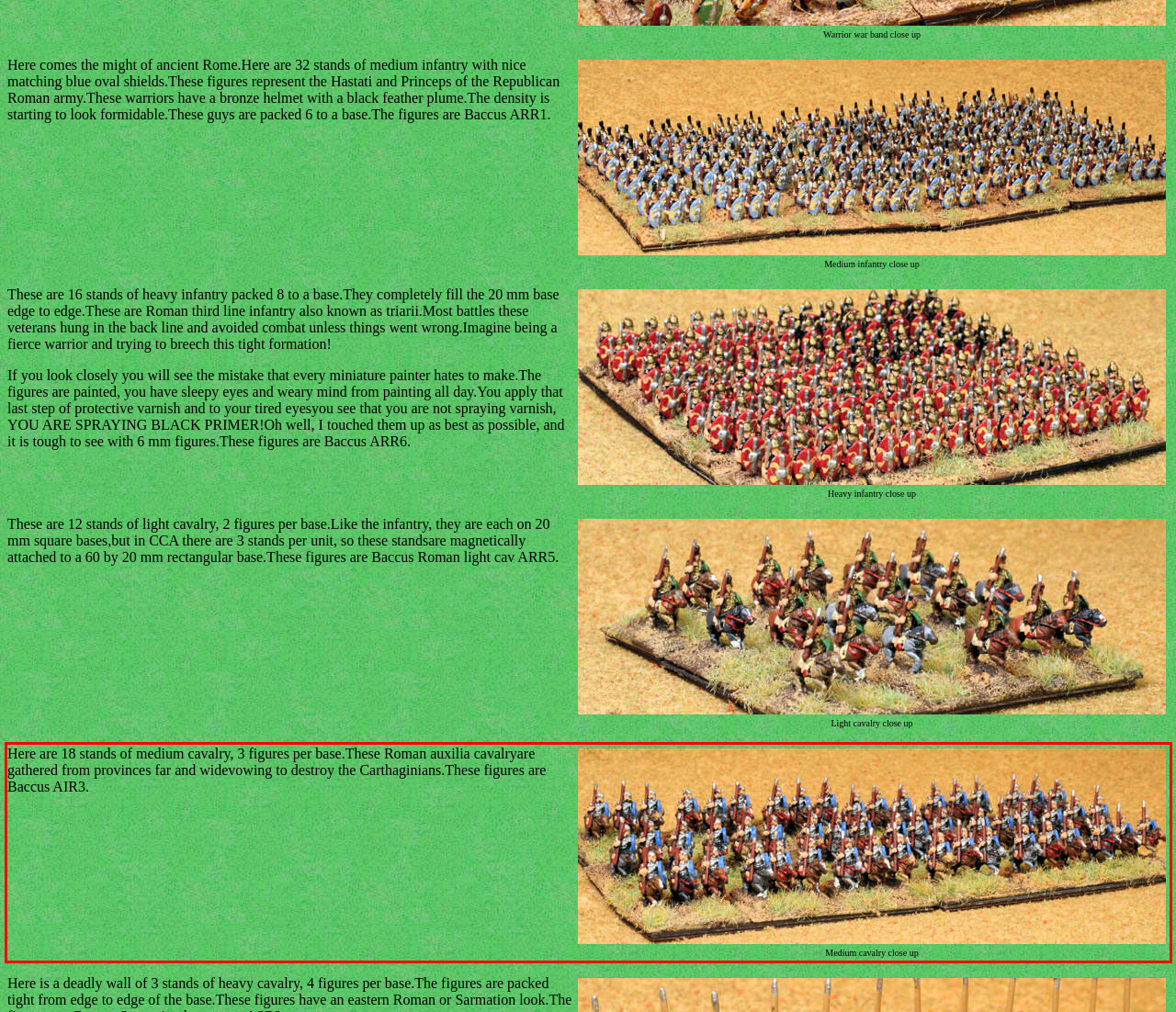Examine the webpage screenshot, find the red bounding box, and extract the text content within this marked area.

Medium cavalry close up Here are 18 stands of medium cavalry, 3 figures per base.These Roman auxilia cavalryare gathered from provinces far and widevowing to destroy the Carthaginians.These figures are Baccus AIR3.